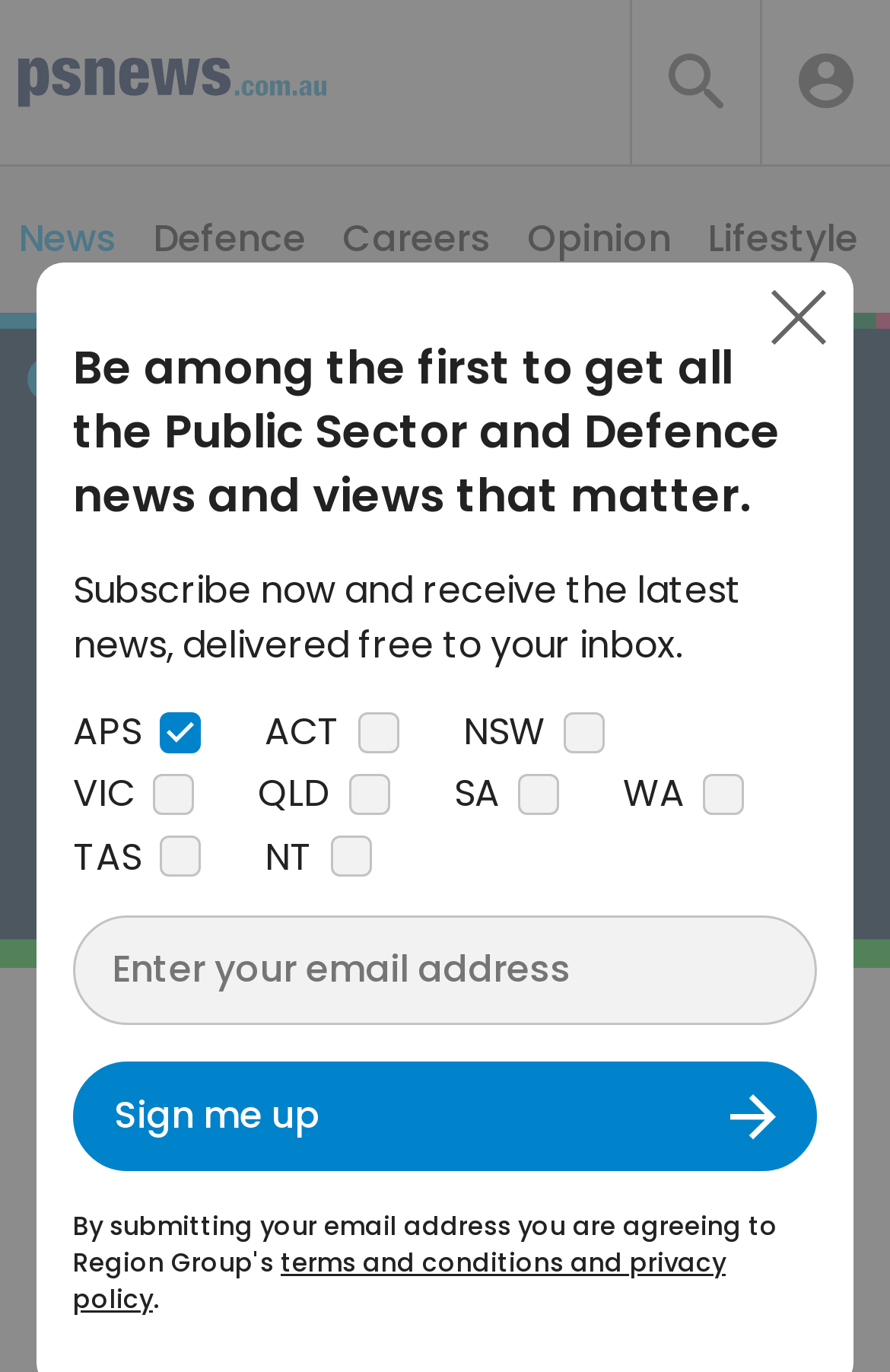What is the name of the news section?
Please provide a detailed and comprehensive answer to the question.

The name of the news section can be found at the top left corner of the webpage, where it says 'PS News' in a link format.